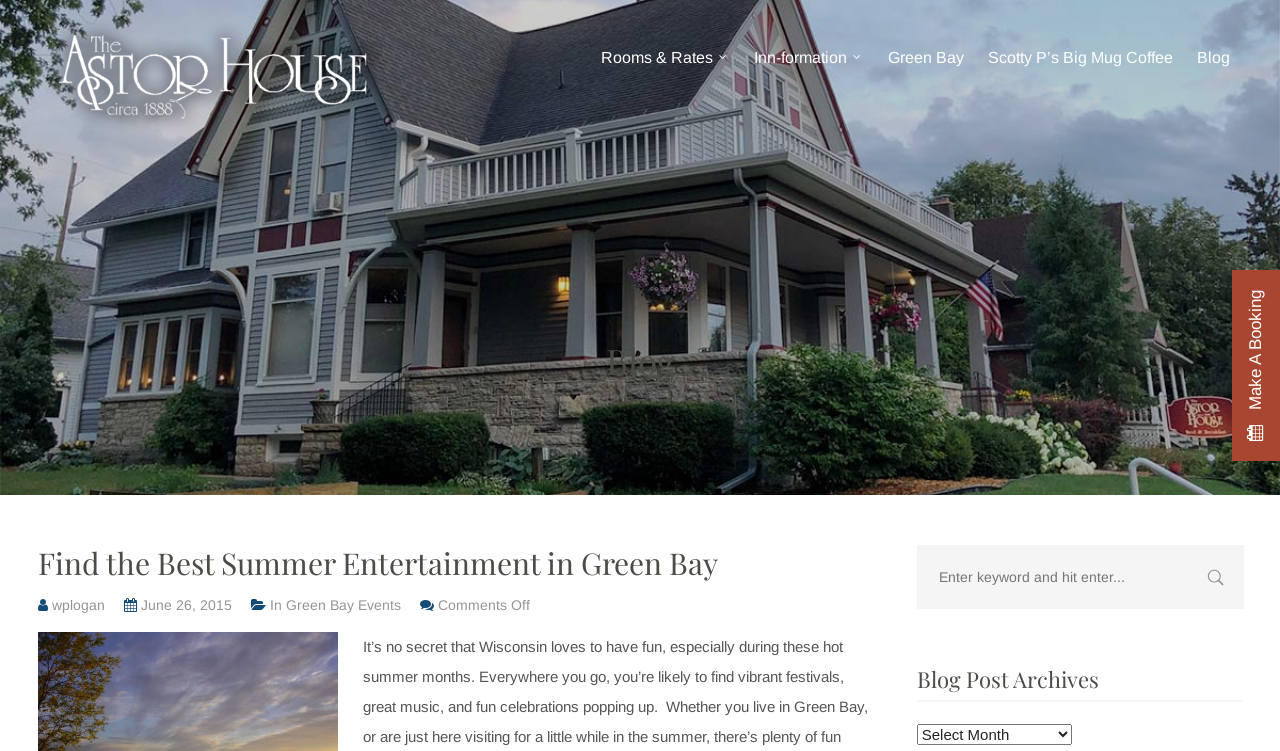What is the date mentioned in the blog post?
Please look at the screenshot and answer using one word or phrase.

June 26, 2015